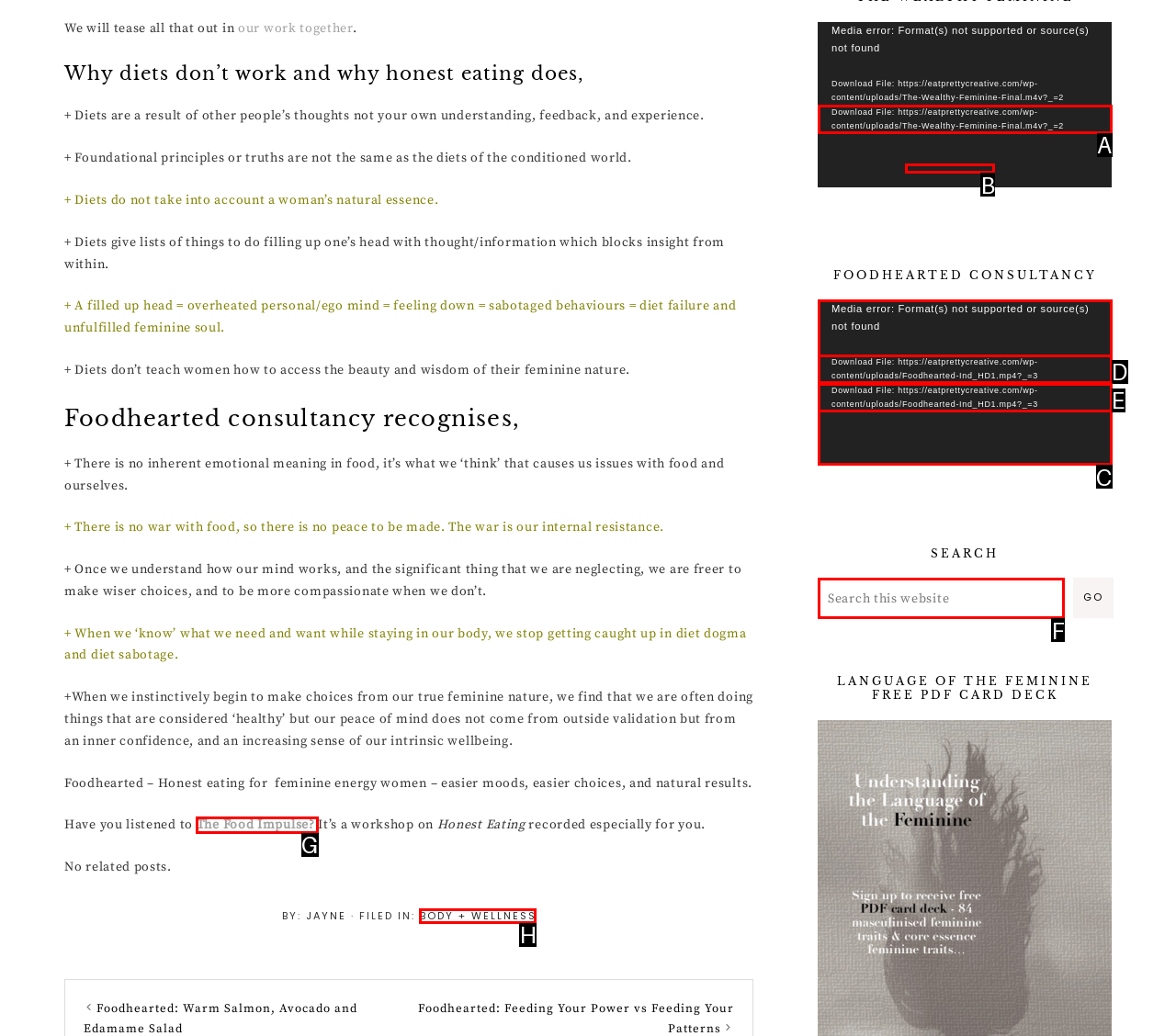Match the HTML element to the description: 00:00. Respond with the letter of the correct option directly.

B